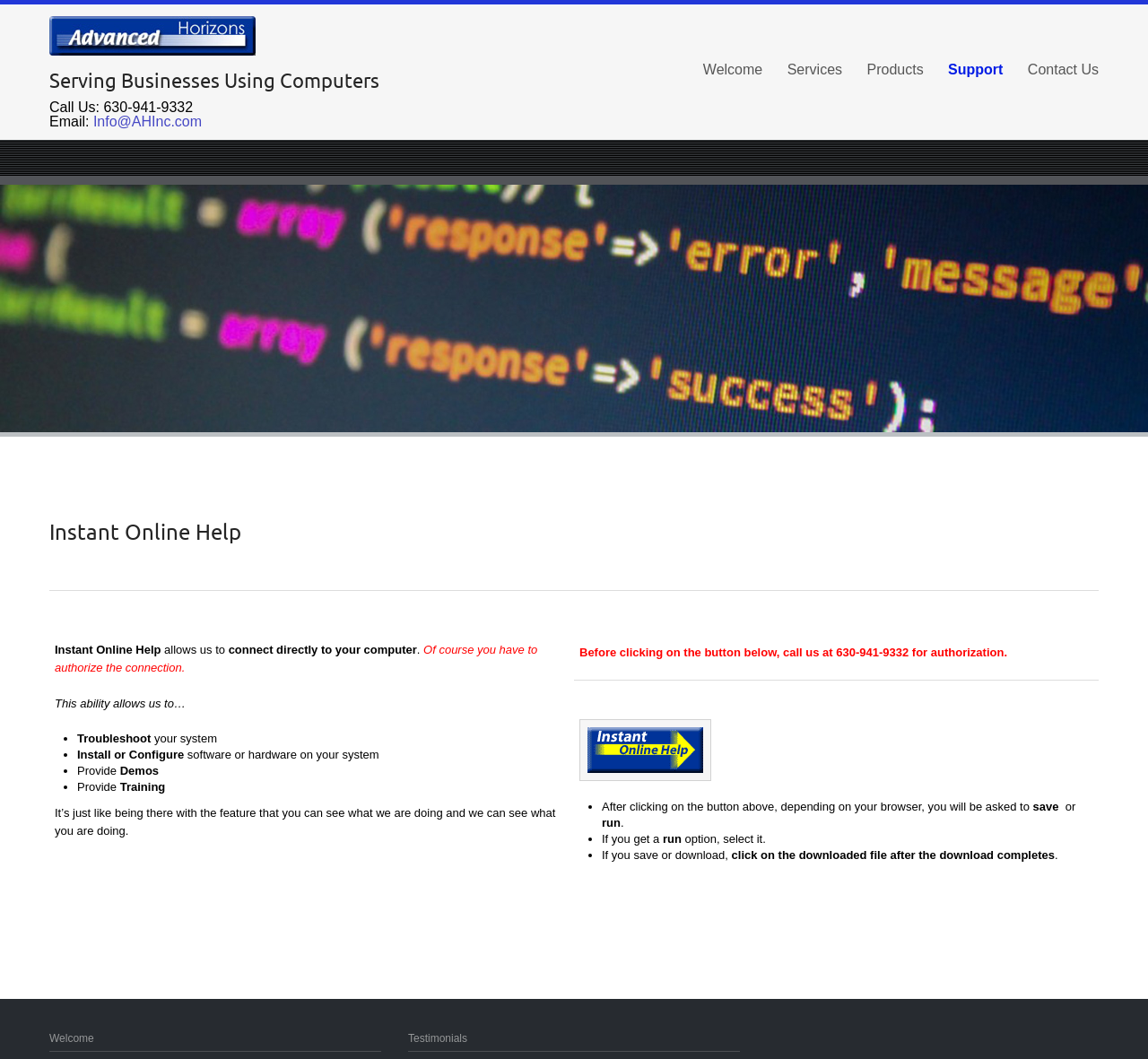Given the content of the image, can you provide a detailed answer to the question?
What is the phone number for authorization?

The phone number is mentioned in the text 'Call Us: 630-941-9332' and also in the instruction 'Before clicking on the button below, call us at 630-941-9332 for authorization'.